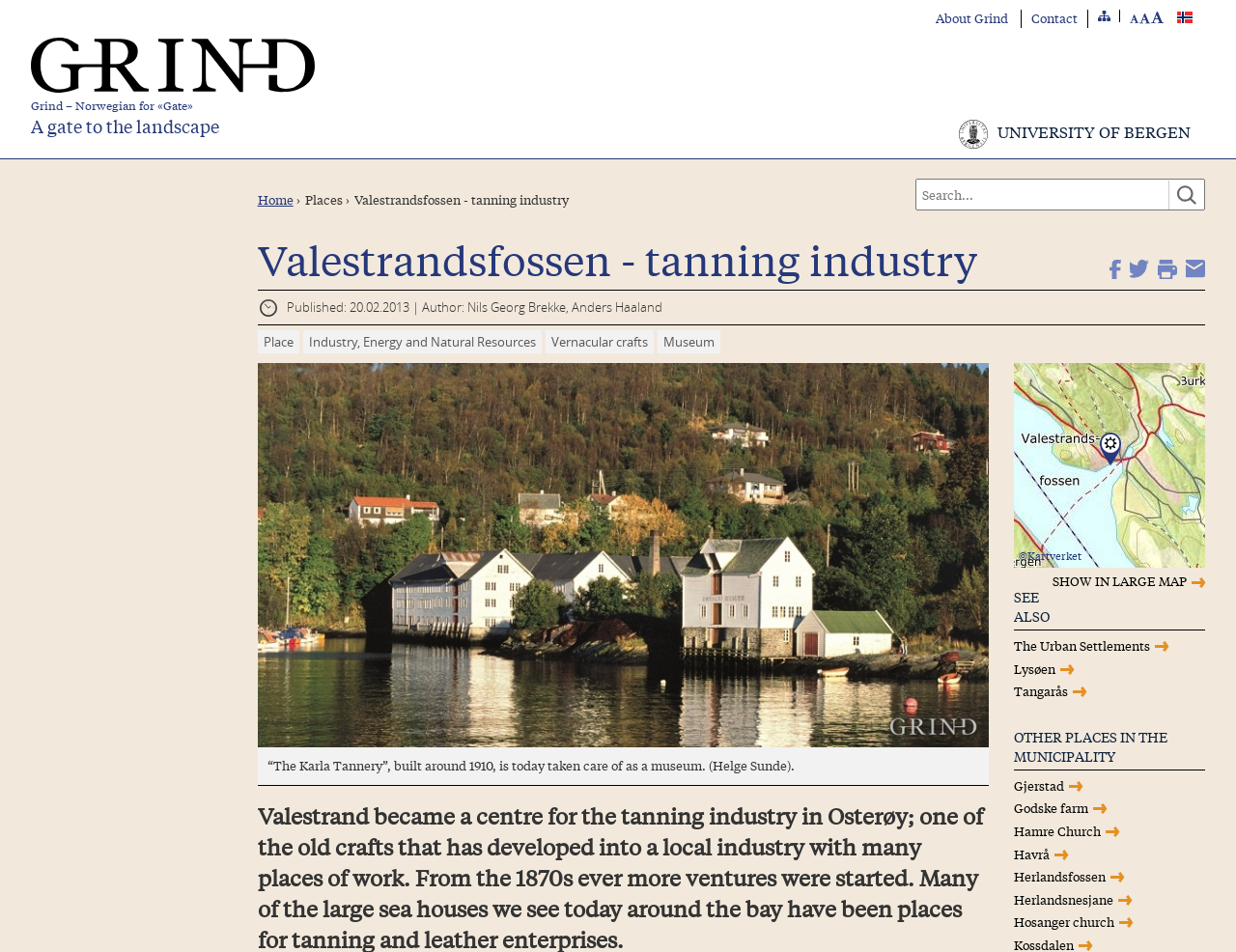Show the bounding box coordinates for the element that needs to be clicked to execute the following instruction: "Read about the Karla Tannery". Provide the coordinates in the form of four float numbers between 0 and 1, i.e., [left, top, right, bottom].

[0.208, 0.572, 0.8, 0.591]